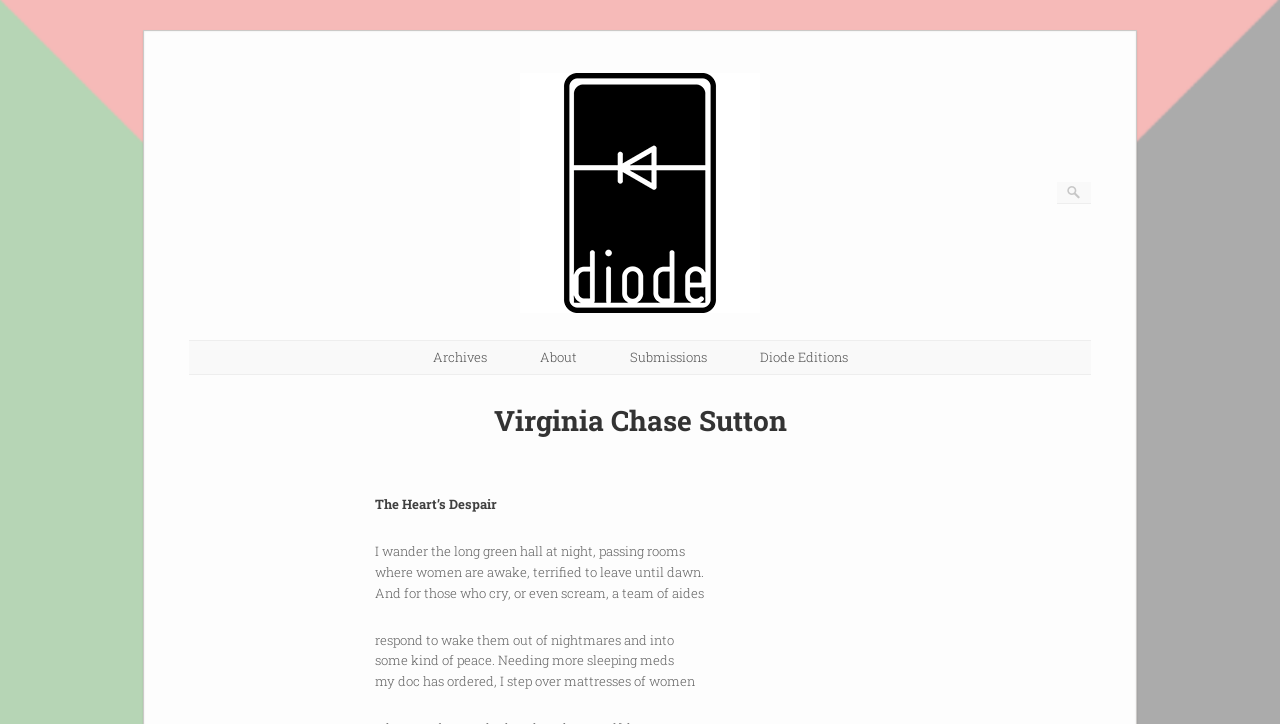Answer the question below using just one word or a short phrase: 
What is the name of the poet?

Virginia Chase Sutton